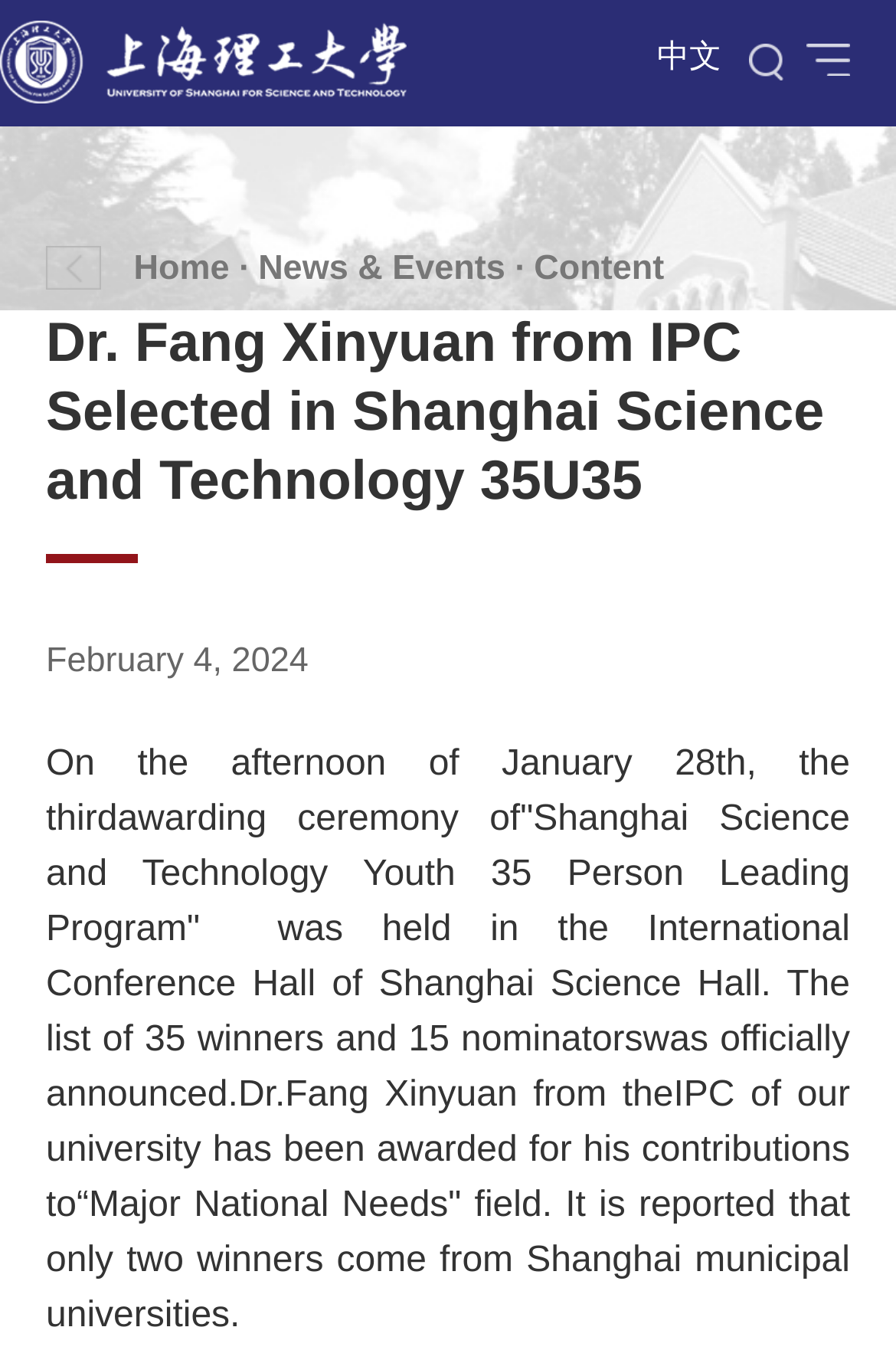Based on the image, provide a detailed and complete answer to the question: 
How many nominees are there in the program?

The number of nominees can be found in the text 'The list of 35 winners and 15 nominees was officially announced.'